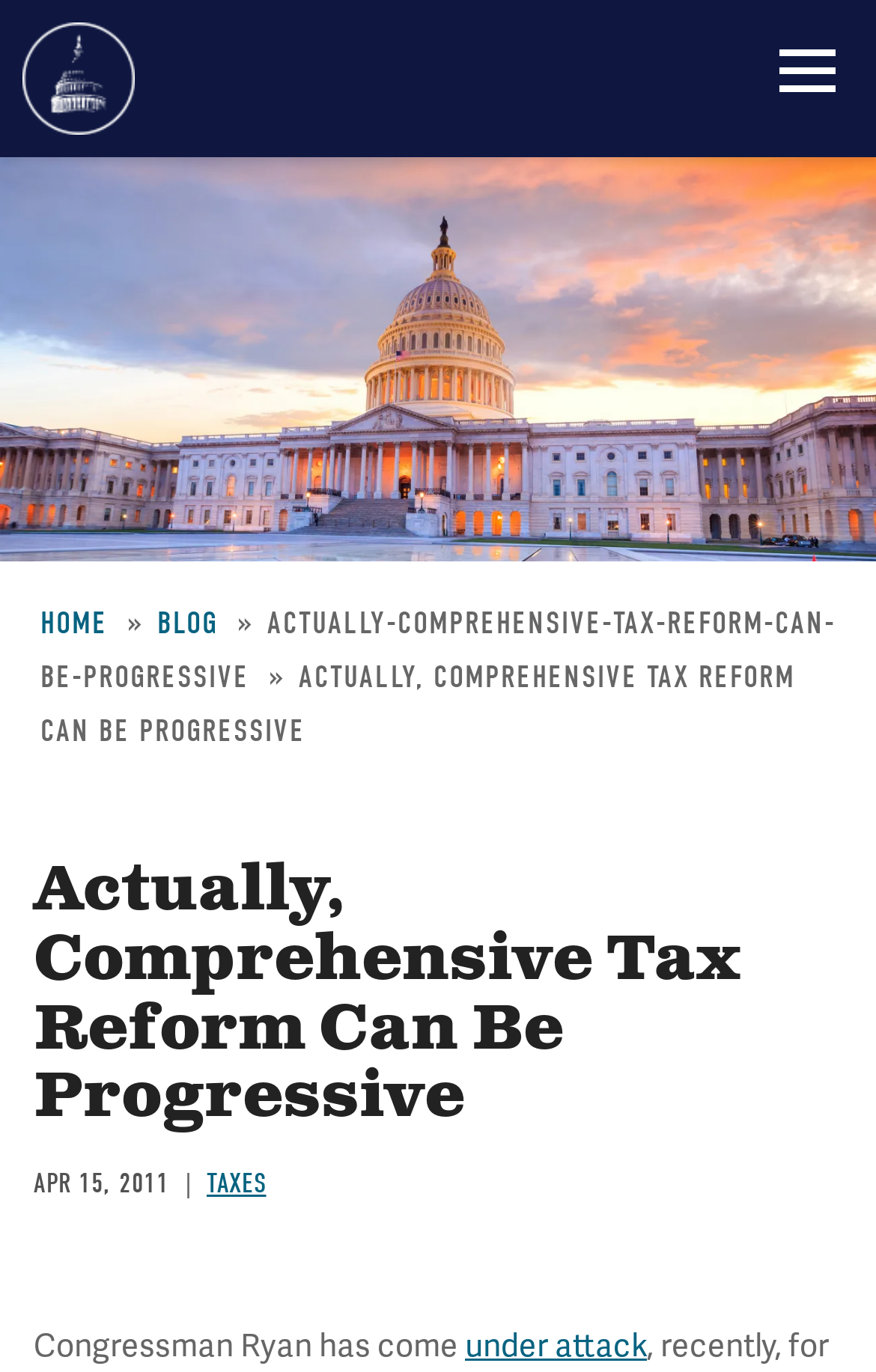Respond with a single word or short phrase to the following question: 
What is the date of the article?

APR 15, 2011